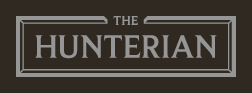What type of institution is The Hunterian?
Please use the image to provide a one-word or short phrase answer.

Museum